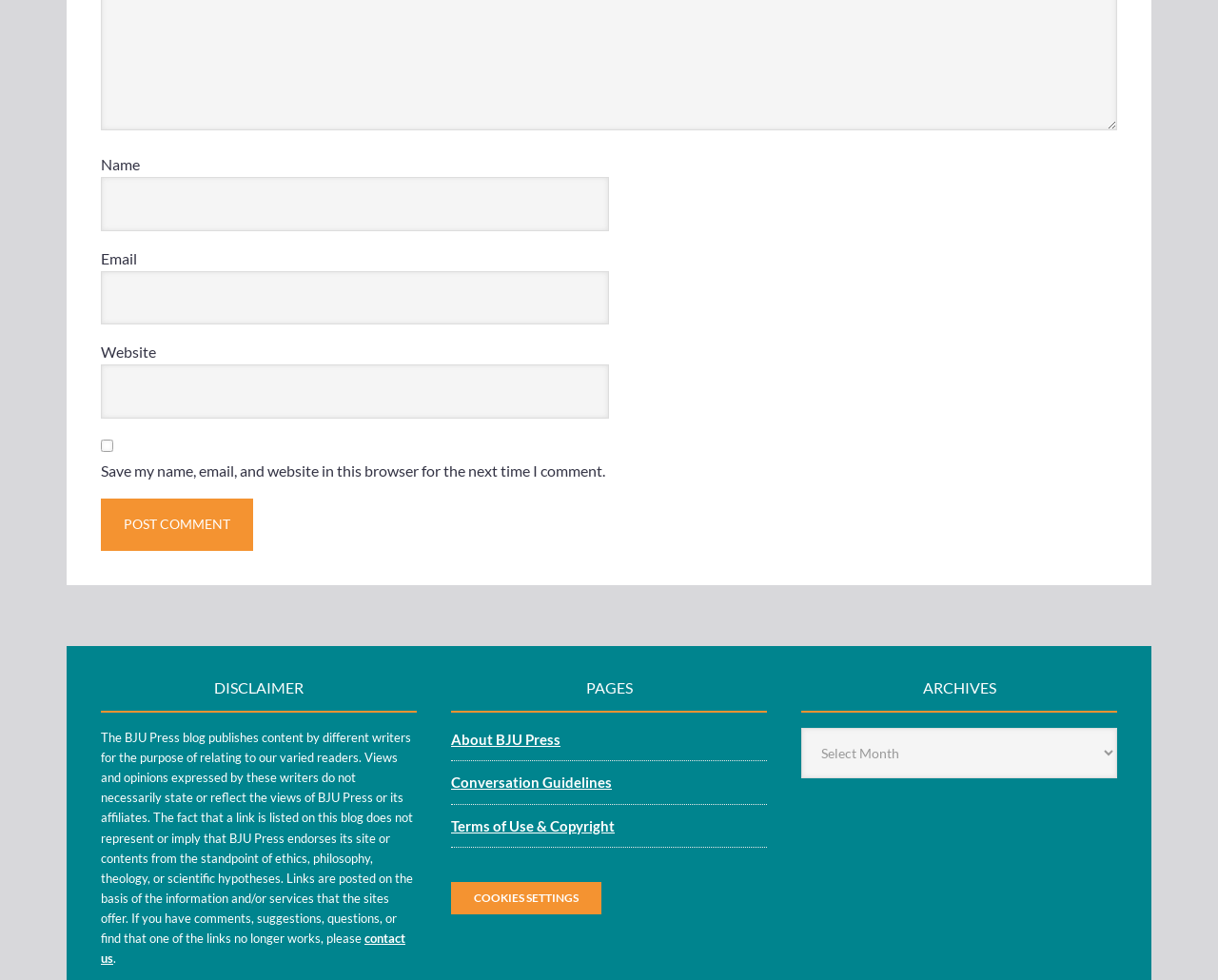Determine the bounding box coordinates of the element that should be clicked to execute the following command: "Input your email".

[0.083, 0.276, 0.5, 0.331]